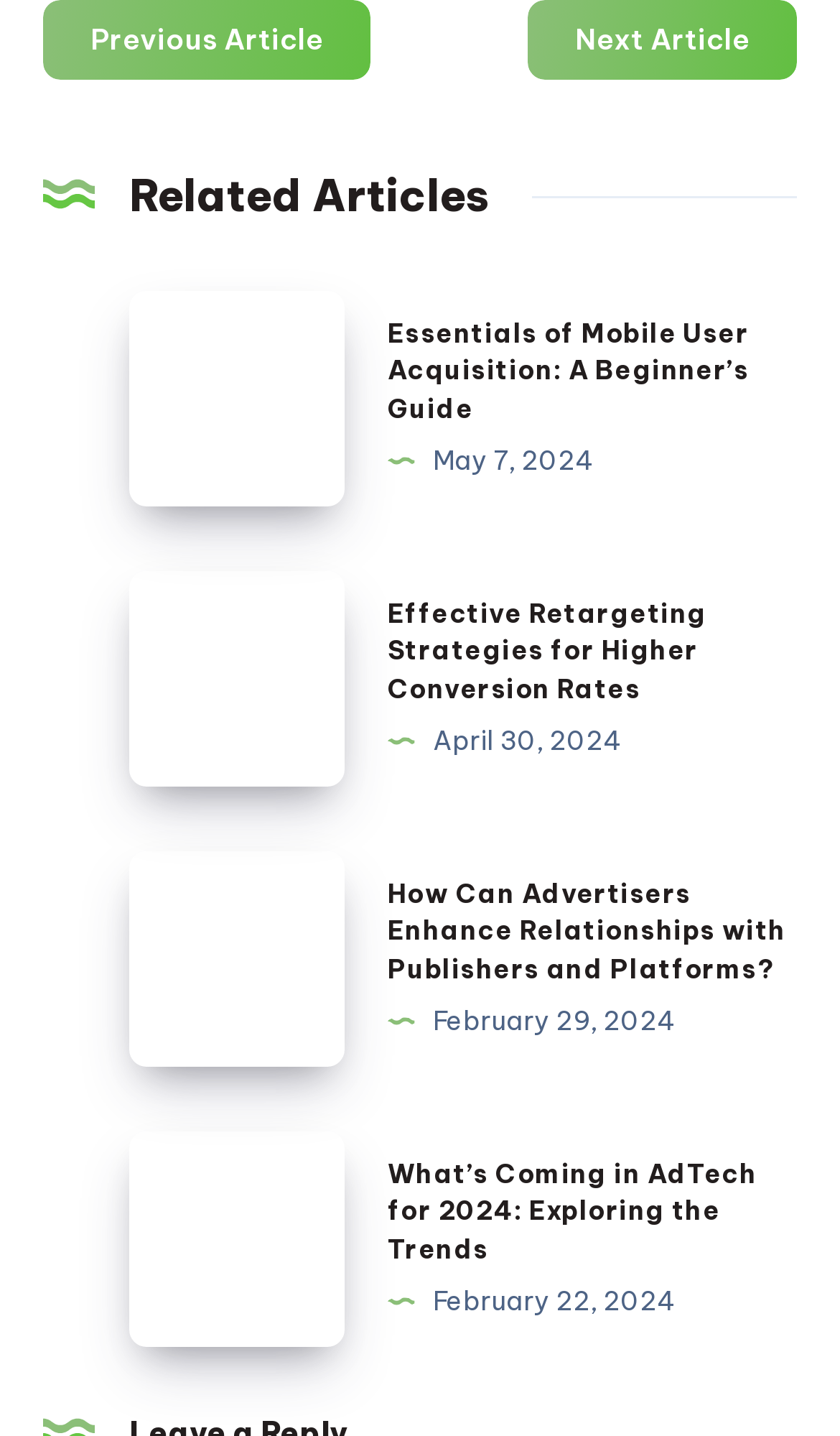Determine the bounding box coordinates of the element that should be clicked to execute the following command: "Click on the 'Previous Article' link".

[0.051, 0.0, 0.441, 0.056]